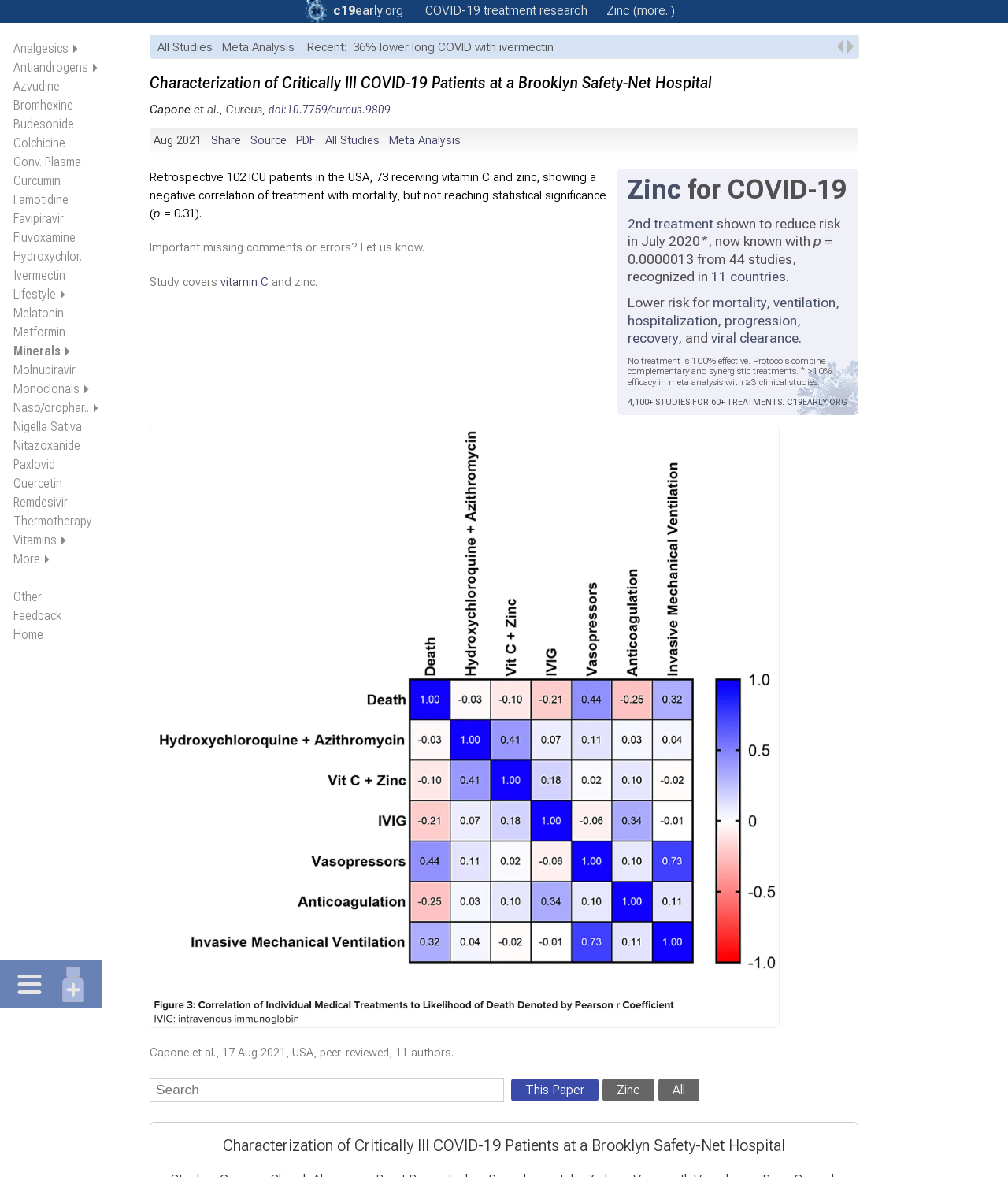What is the topic of the webpage?
Give a thorough and detailed response to the question.

Based on the webpage content, I can see that the webpage is discussing COVID-19 treatment research, with various links and texts related to COVID-19 treatment studies and analysis.